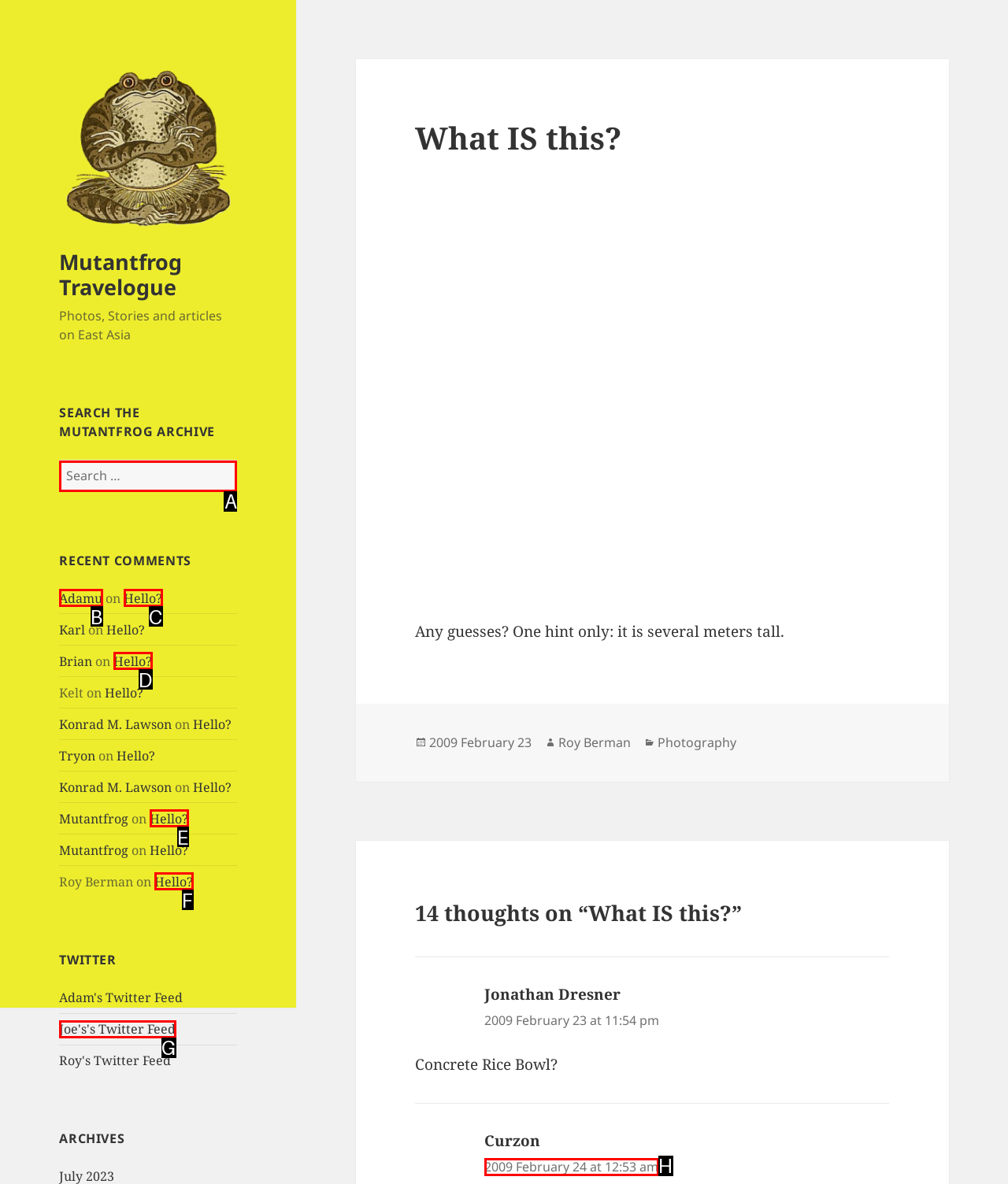Identify the correct UI element to click on to achieve the task: Search the Mutantfrog archive. Provide the letter of the appropriate element directly from the available choices.

A